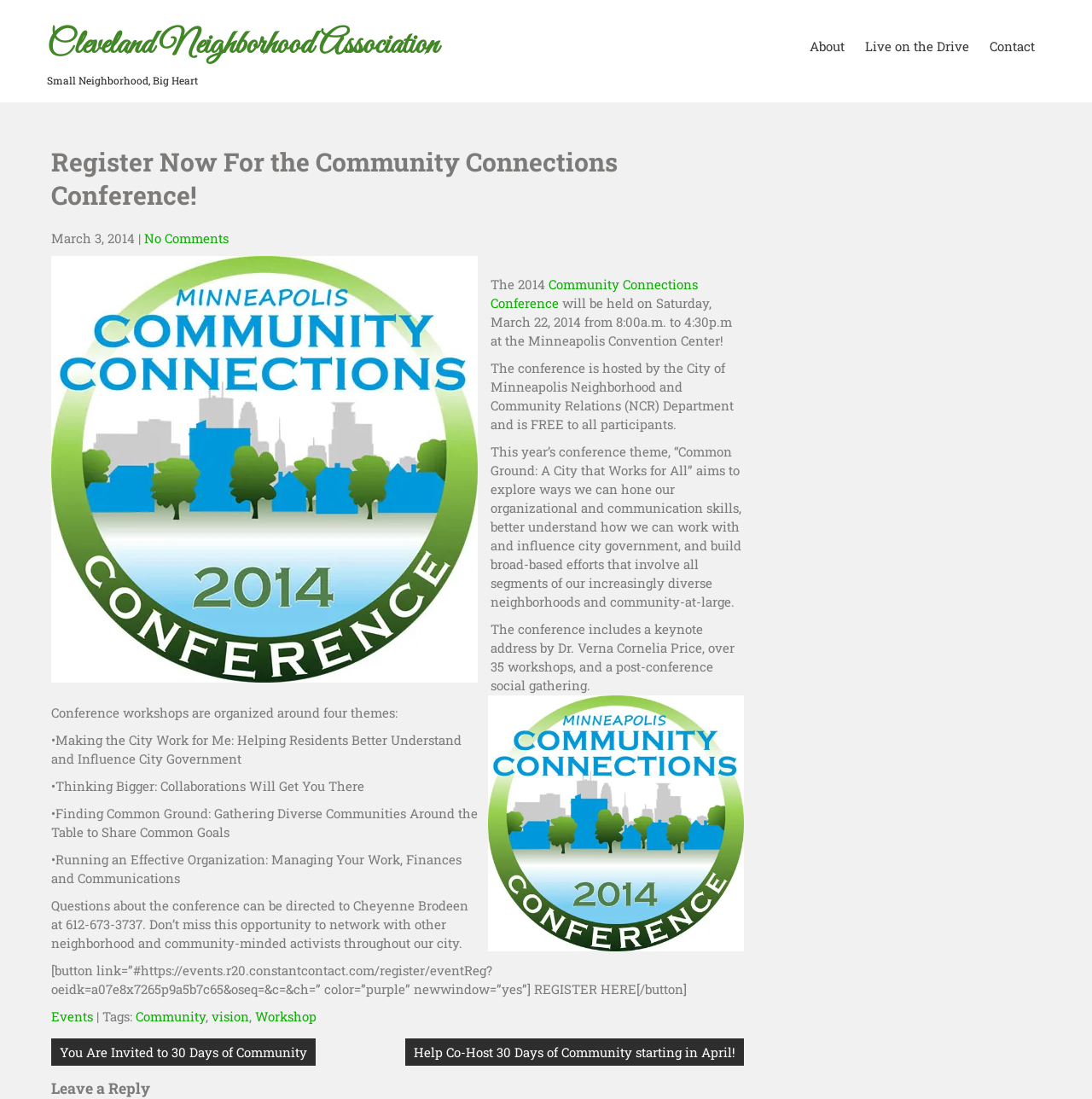Find the bounding box coordinates of the element you need to click on to perform this action: 'Visit the 'Community Connections Conference' page'. The coordinates should be represented by four float values between 0 and 1, in the format [left, top, right, bottom].

[0.449, 0.251, 0.639, 0.283]